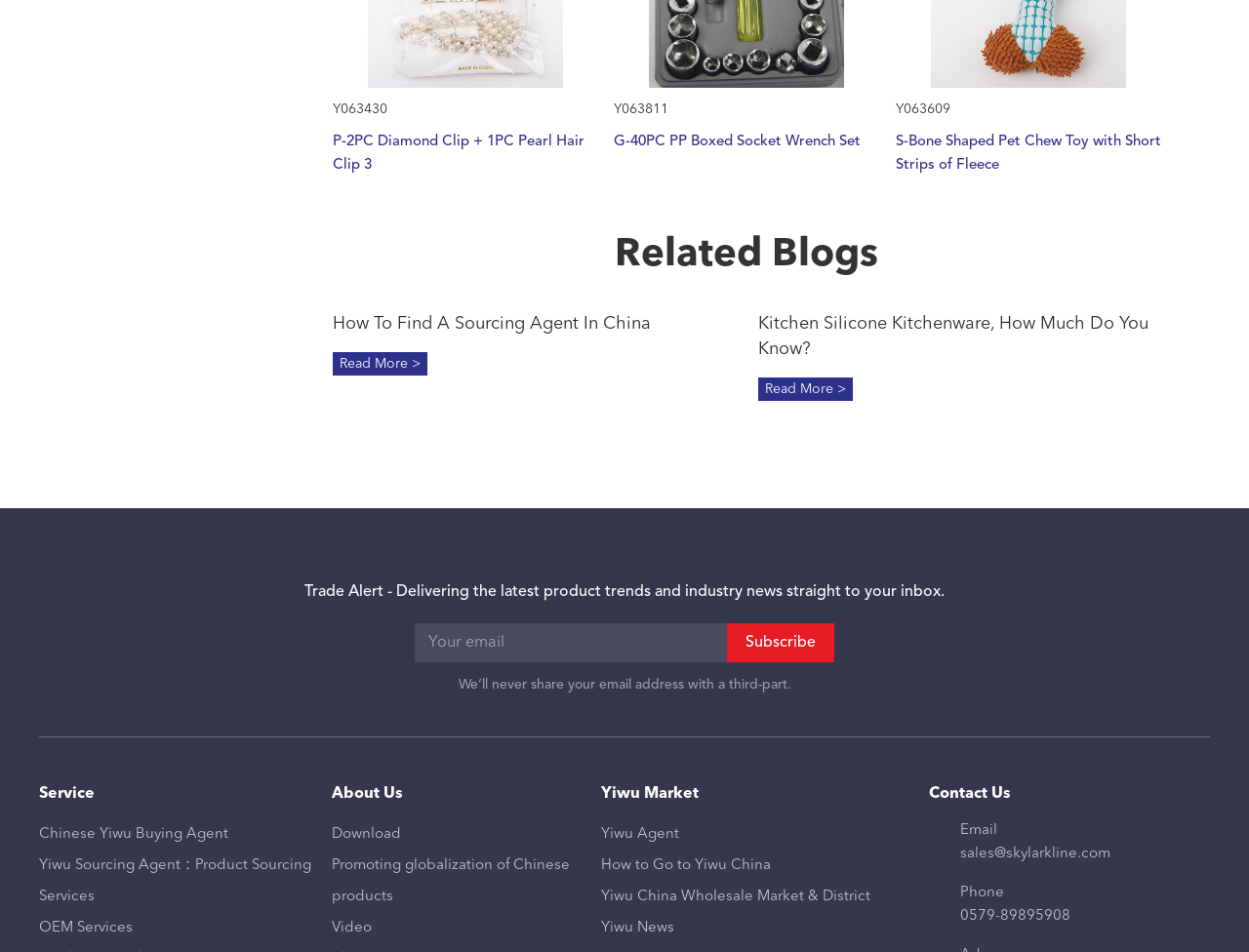Please provide a one-word or short phrase answer to the question:
What is the topic of the blog post?

Sourcing Agent